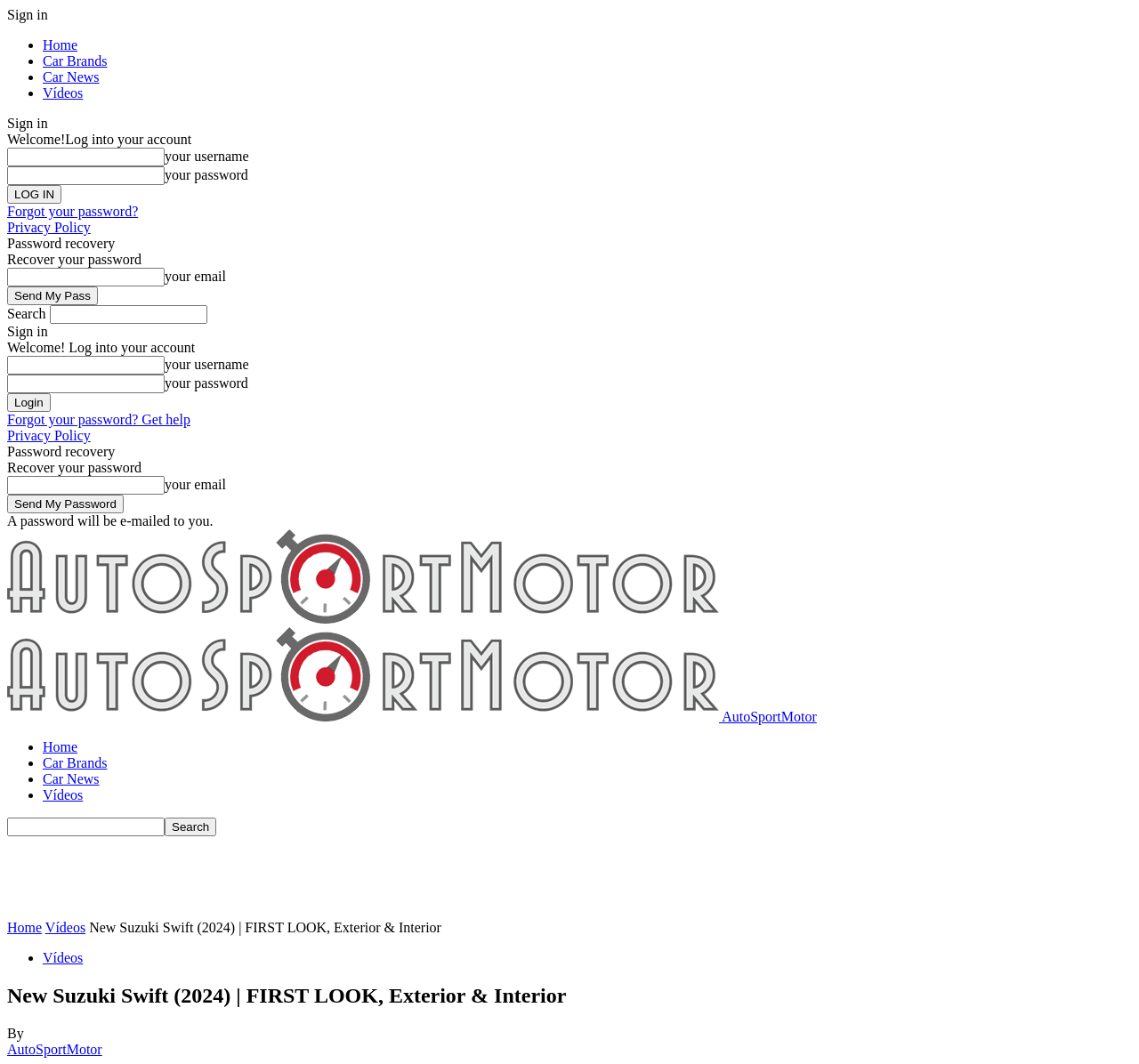Find the bounding box coordinates of the clickable area required to complete the following action: "Forgot your password?".

[0.006, 0.191, 0.121, 0.206]